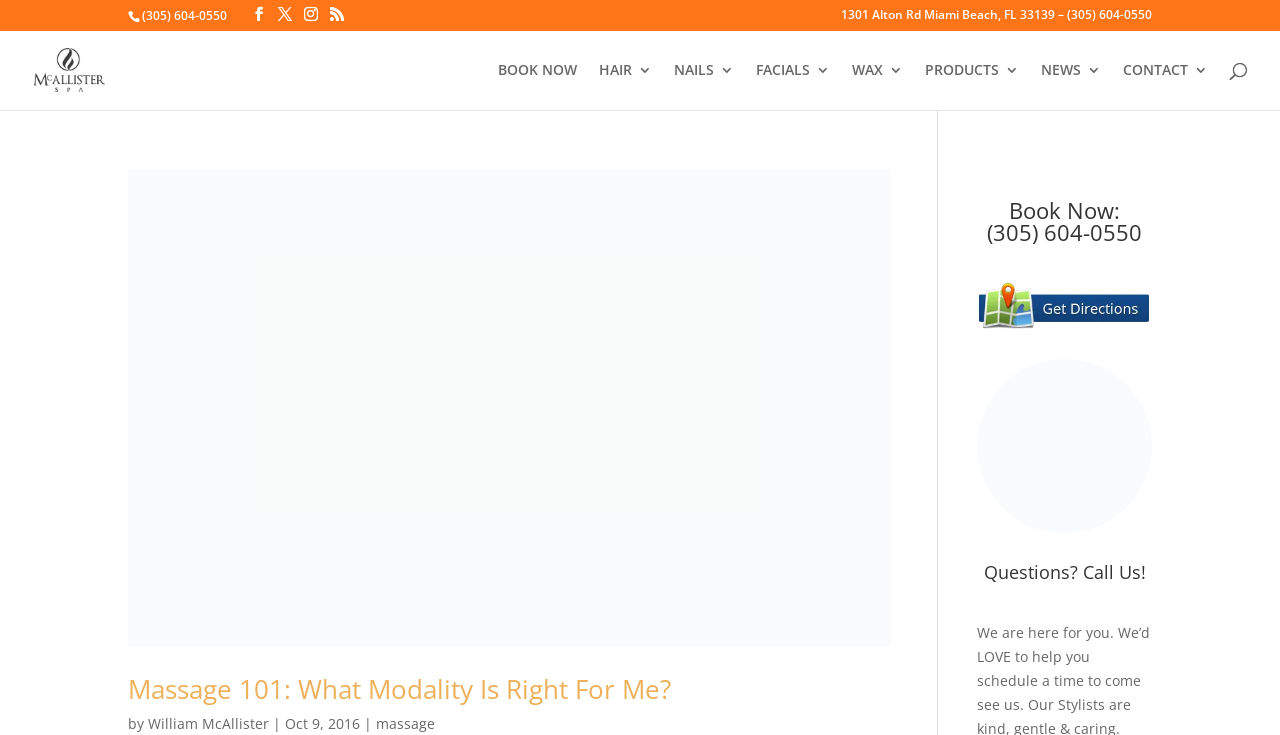Explain the webpage in detail.

The webpage is about McAllister Spa, a spa located in Miami Beach, FL. At the top left, there is a phone number "(305) 604-0550" and a row of social media icons. Below the phone number, there is a link to the spa's name "McAllister Spa" accompanied by a logo image. 

On the top right, there is an address "1301 Alton Rd Miami Beach, FL 33139 – (305) 604-0550" which is a link. 

In the middle of the page, there are several links to different services offered by the spa, including "BOOK NOW", "HAIR", "NAILS", "FACIALS", "WAX", "PRODUCTS", "NEWS", and "CONTACT". These links are arranged horizontally and are evenly spaced.

Below the services links, there is a search box with a label "Search for:". 

The main content of the page is an article titled "Massage 101: What Modality Is Right For Me?" which has a heading and a link to the full article. The article has an image and is written by William McAllister, dated Oct 9, 2016. There is also a link to the topic "massage" at the bottom of the article.

On the right side of the page, there is a section with a heading "Book Now: (305) 604-0550" and a figure with a link to "Hair Salon Miami Beach". Below that, there is another figure, and a heading "Questions? Call Us!".